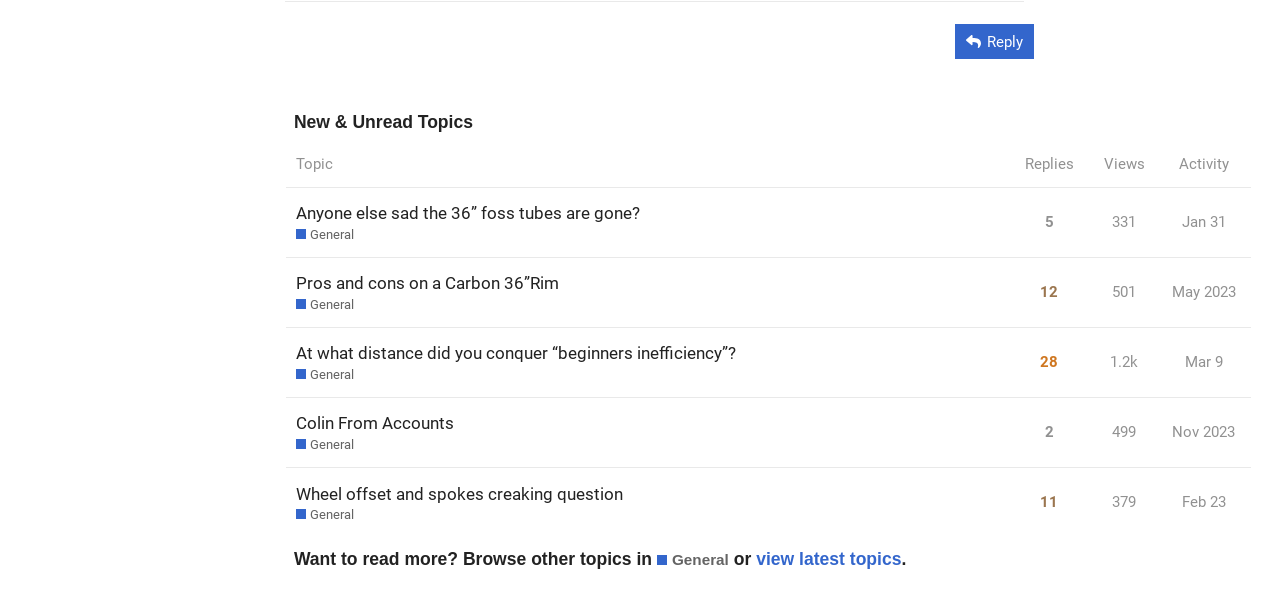What is the category of the third topic?
Based on the screenshot, provide your answer in one word or phrase.

General